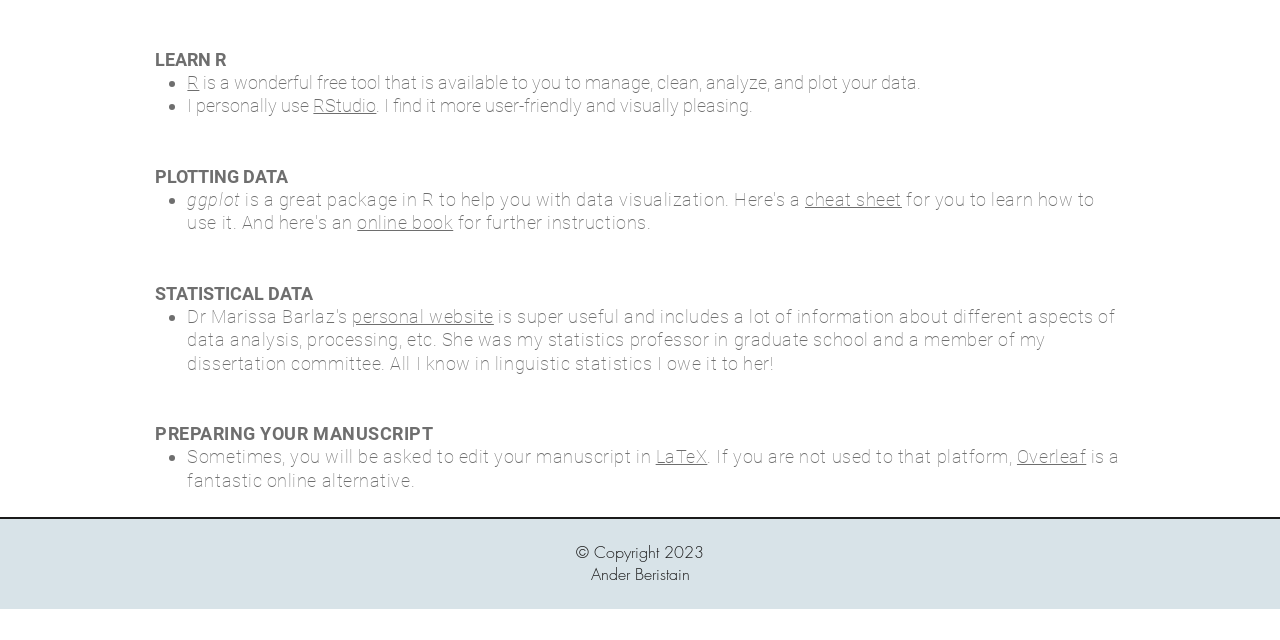From the webpage screenshot, predict the bounding box of the UI element that matches this description: "Overleaf".

[0.794, 0.697, 0.849, 0.73]